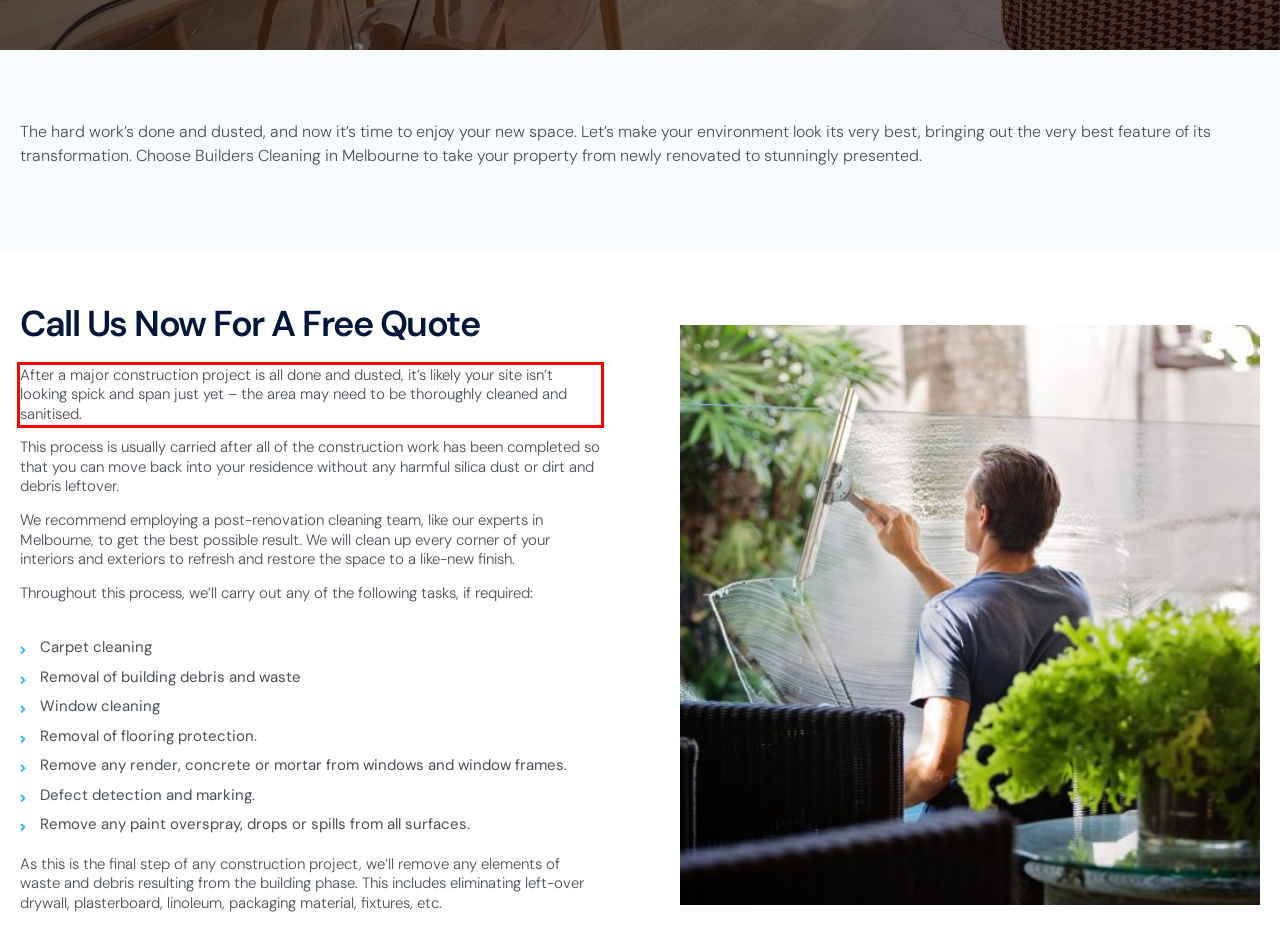You have a screenshot of a webpage where a UI element is enclosed in a red rectangle. Perform OCR to capture the text inside this red rectangle.

After a major construction project is all done and dusted, it’s likely your site isn’t looking spick and span just yet – the area may need to be thoroughly cleaned and sanitised.